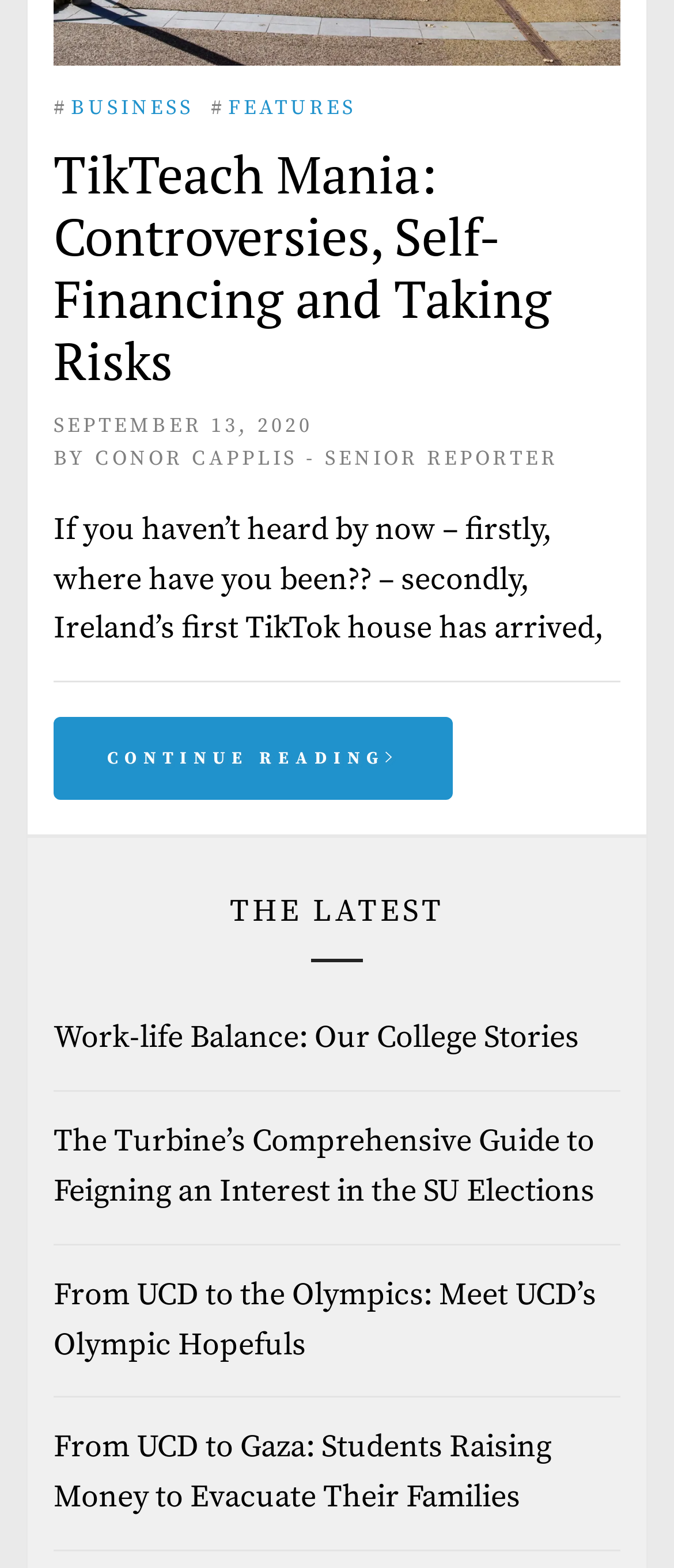Find the bounding box coordinates for the HTML element described in this sentence: "https://bible.usccb.org/bible". Provide the coordinates as four float numbers between 0 and 1, in the format [left, top, right, bottom].

None